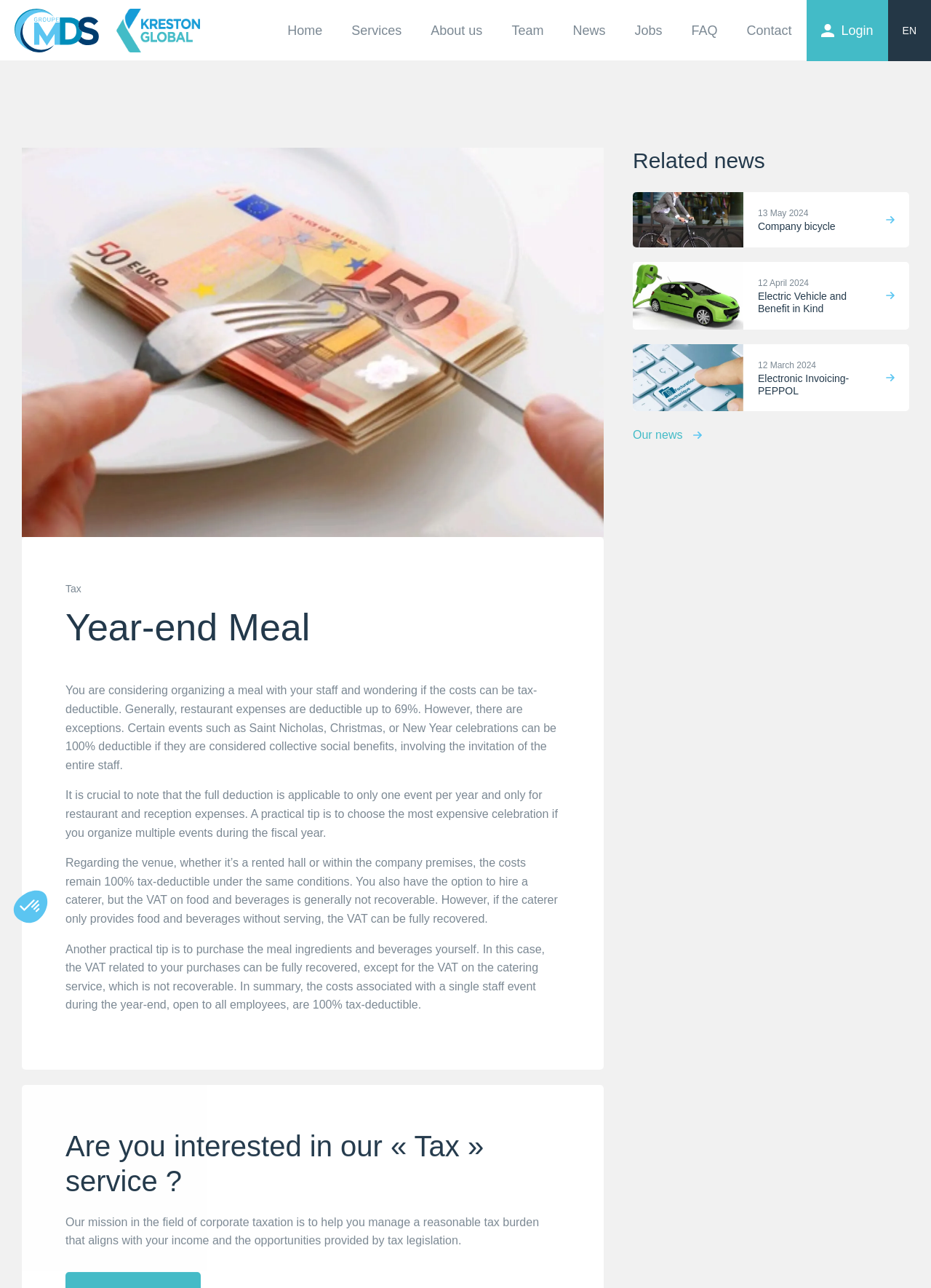Please identify the bounding box coordinates of the clickable element to fulfill the following instruction: "Click the 'Login' link". The coordinates should be four float numbers between 0 and 1, i.e., [left, top, right, bottom].

[0.866, 0.0, 0.954, 0.048]